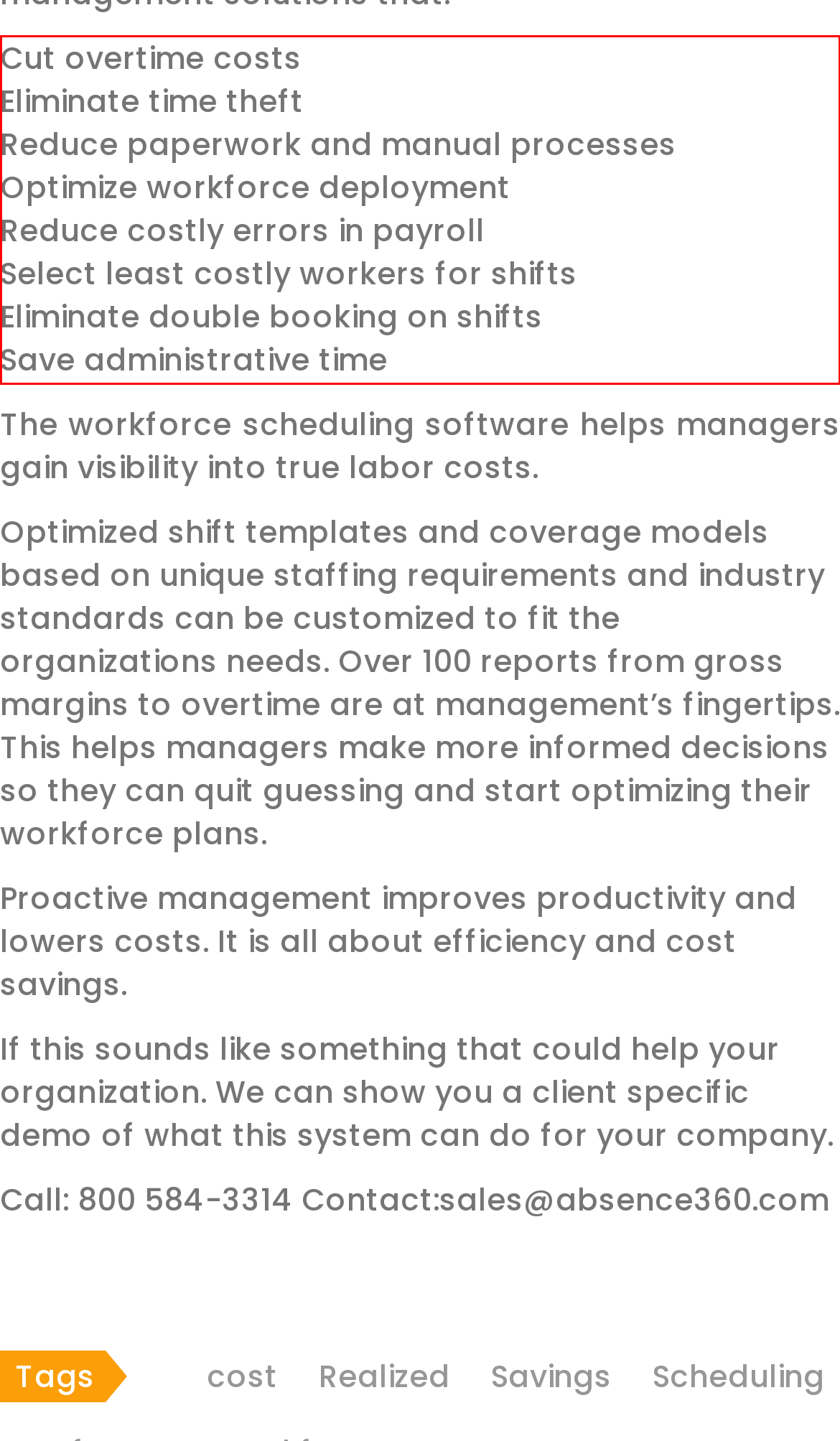Examine the webpage screenshot and use OCR to obtain the text inside the red bounding box.

Cut overtime costs Eliminate time theft Reduce paperwork and manual processes Optimize workforce deployment Reduce costly errors in payroll Select least costly workers for shifts Eliminate double booking on shifts Save administrative time